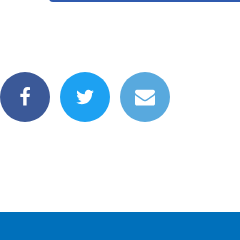Break down the image and describe every detail you can observe.

This image showcases a set of social media icons designed for connection and engagement. The icons include Facebook, Twitter, and an email symbol, all displayed within rounded circles. The Facebook icon is colored in a classic dark blue, while the Twitter icon is recognizable by its vibrant light blue hue. The email icon, also in light blue, suggests a direct communication option. Together, these icons serve as links for visitors to follow or contact through social platforms, enhancing user interaction with the brand. This visual element underscores the importance of social media presence for businesses in today’s digital landscape, facilitating easier access to their online profiles.